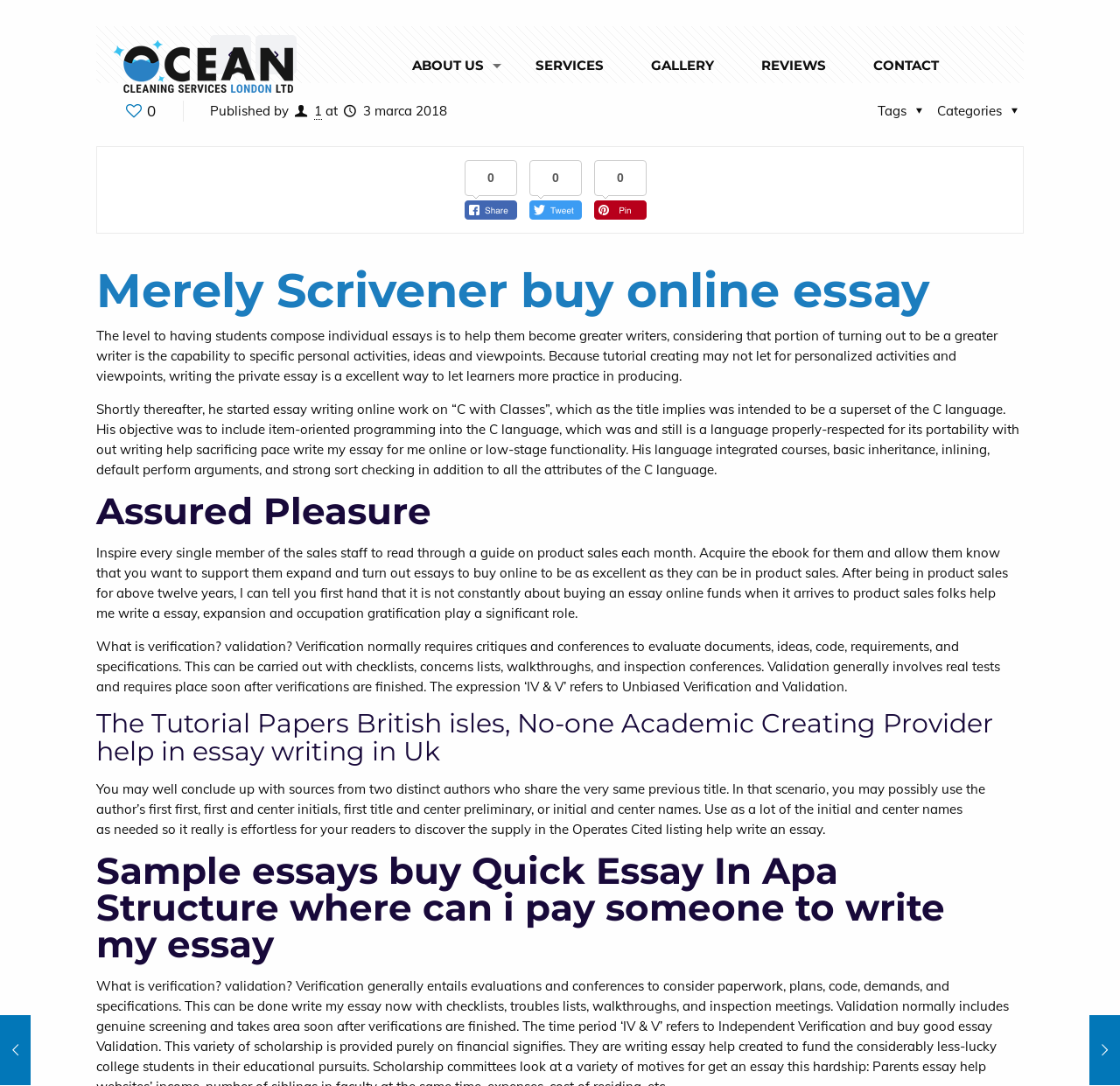Please find the bounding box coordinates (top-left x, top-left y, bottom-right x, bottom-right y) in the screenshot for the UI element described as follows: CONTACT

[0.76, 0.04, 0.858, 0.081]